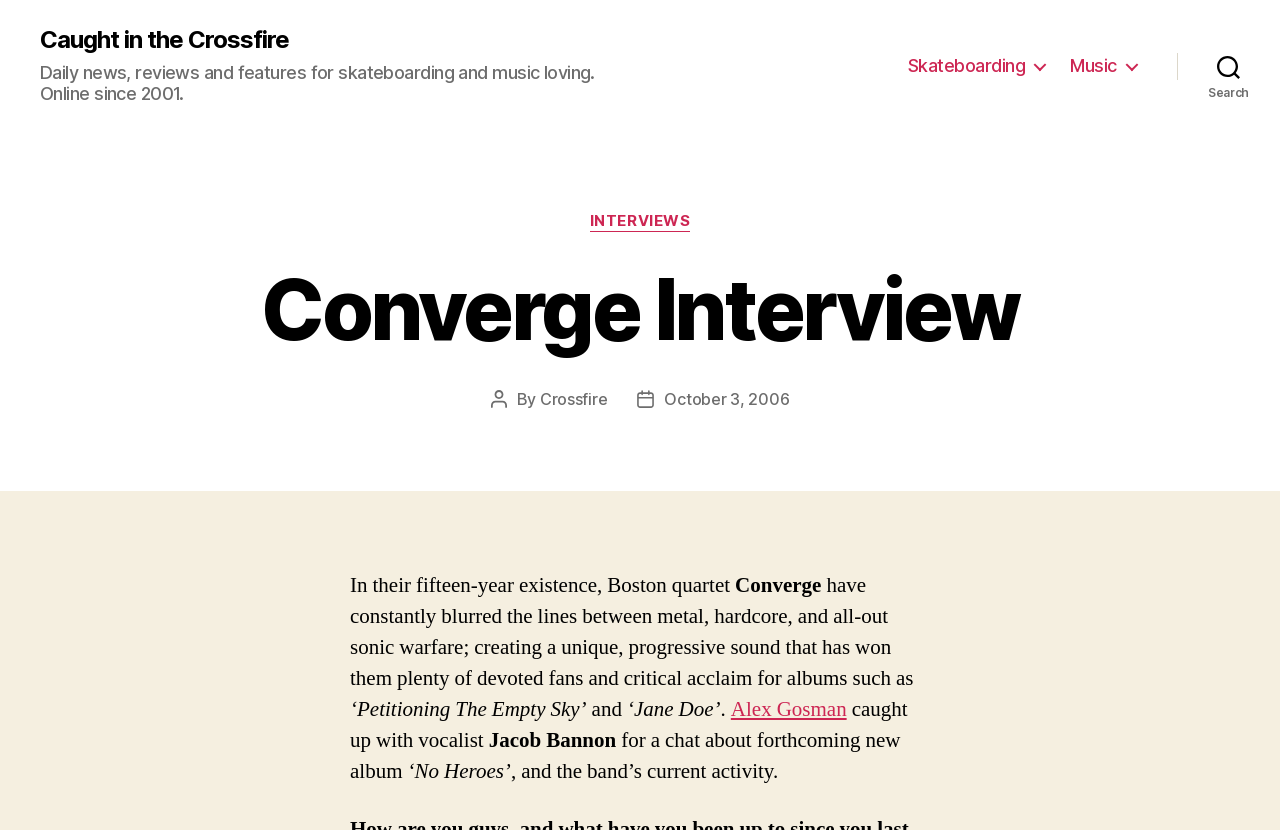Identify the bounding box coordinates for the element that needs to be clicked to fulfill this instruction: "Visit the 'INTERVIEWS' category". Provide the coordinates in the format of four float numbers between 0 and 1: [left, top, right, bottom].

[0.461, 0.255, 0.539, 0.279]